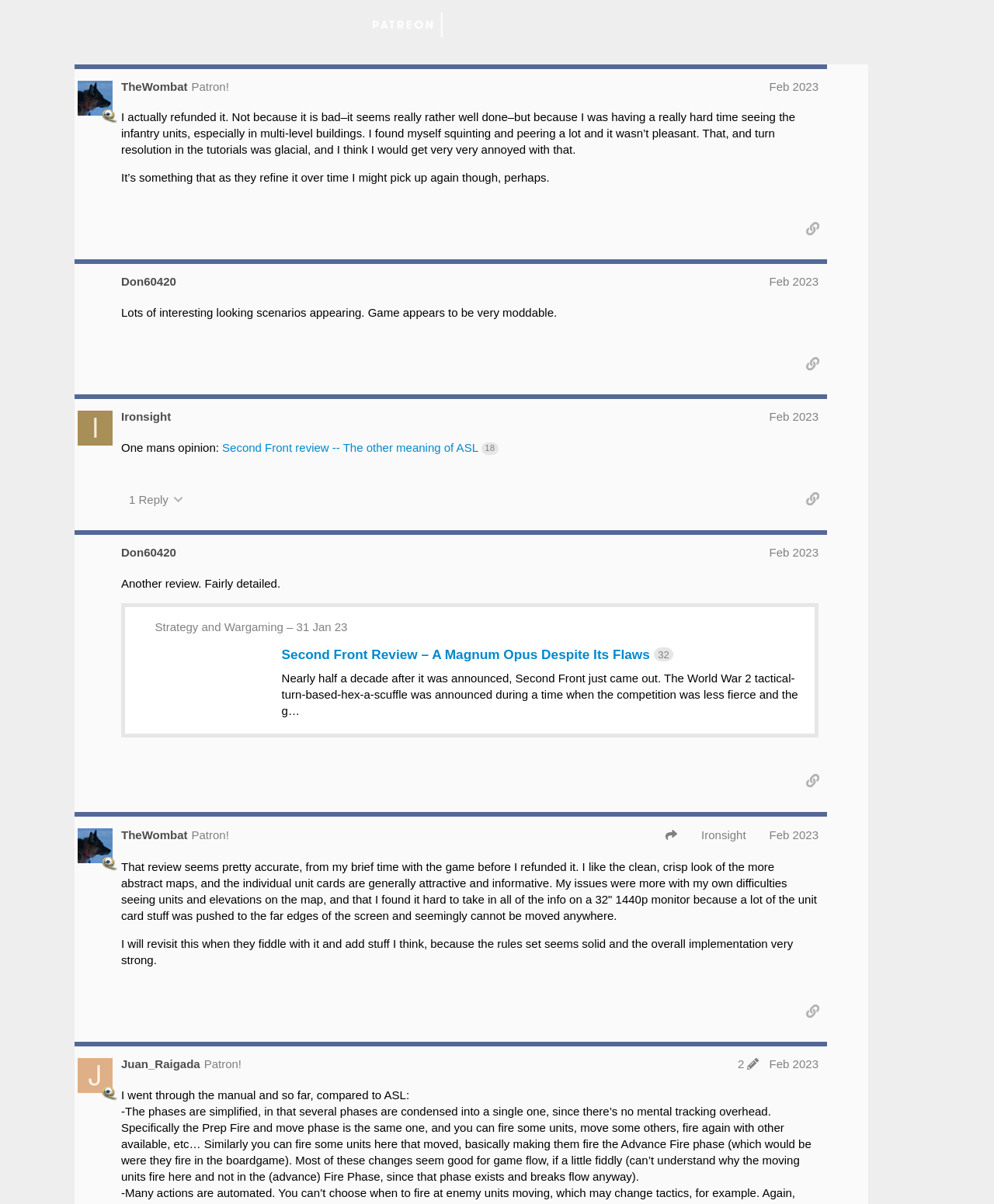What is the version number of the game mentioned in the last post?
Based on the image content, provide your answer in one word or a short phrase.

1.137